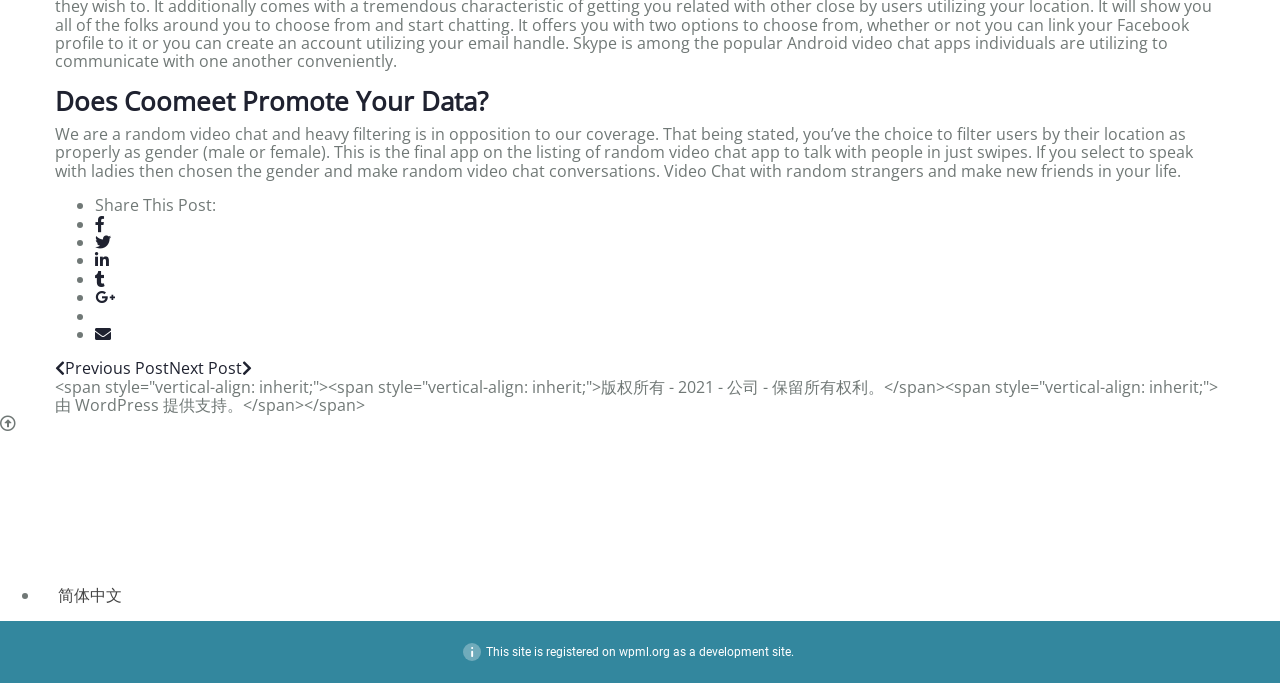How many social media sharing options are available?
Answer the question with just one word or phrase using the image.

6